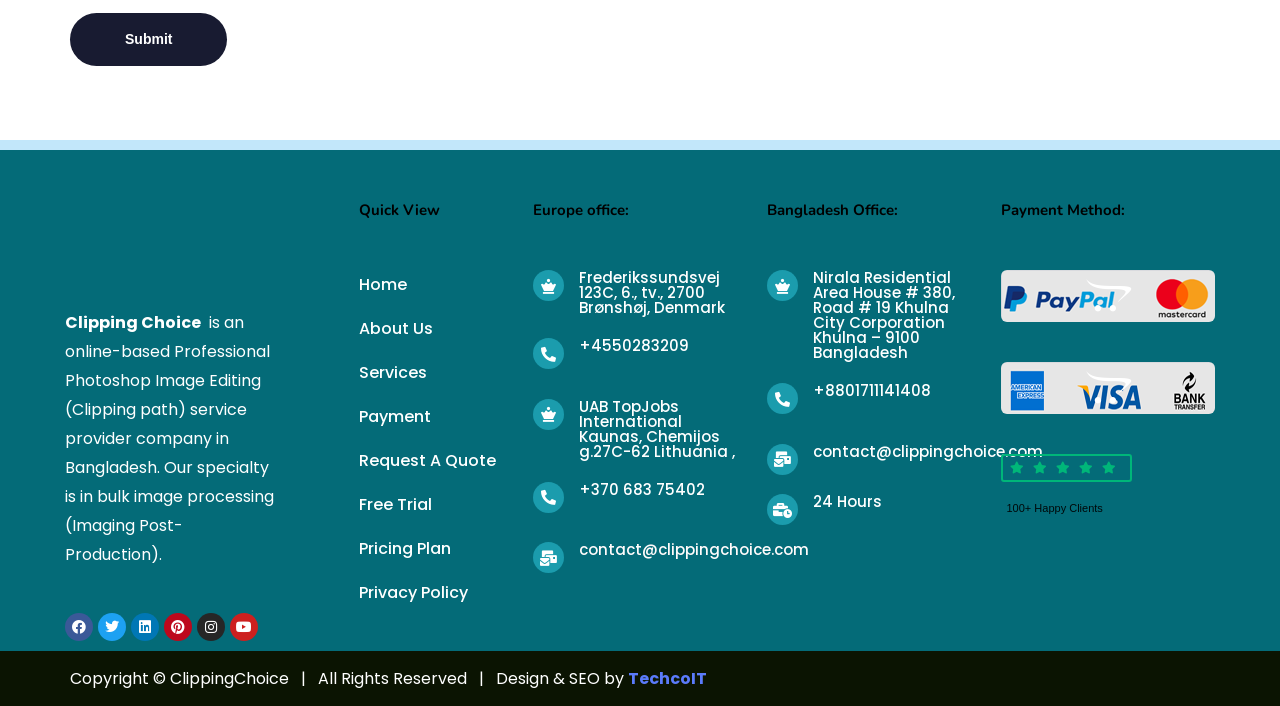Provide the bounding box coordinates for the UI element described in this sentence: "Pricing Plan". The coordinates should be four float values between 0 and 1, i.e., [left, top, right, bottom].

[0.28, 0.757, 0.401, 0.798]